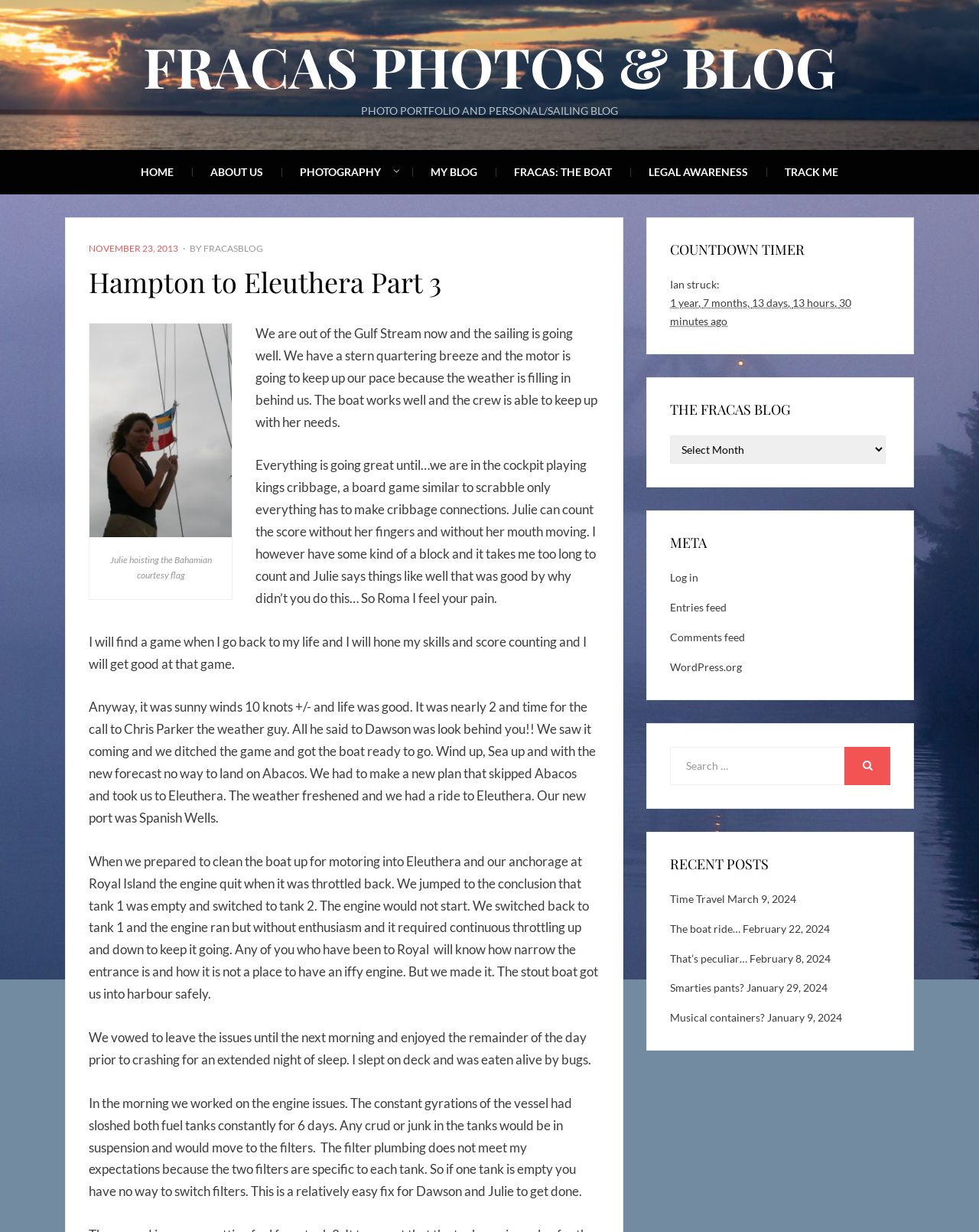Please give a concise answer to this question using a single word or phrase: 
What is the caption of the first image on the webpage?

Julie hoisting the Bahamian courtesy flag